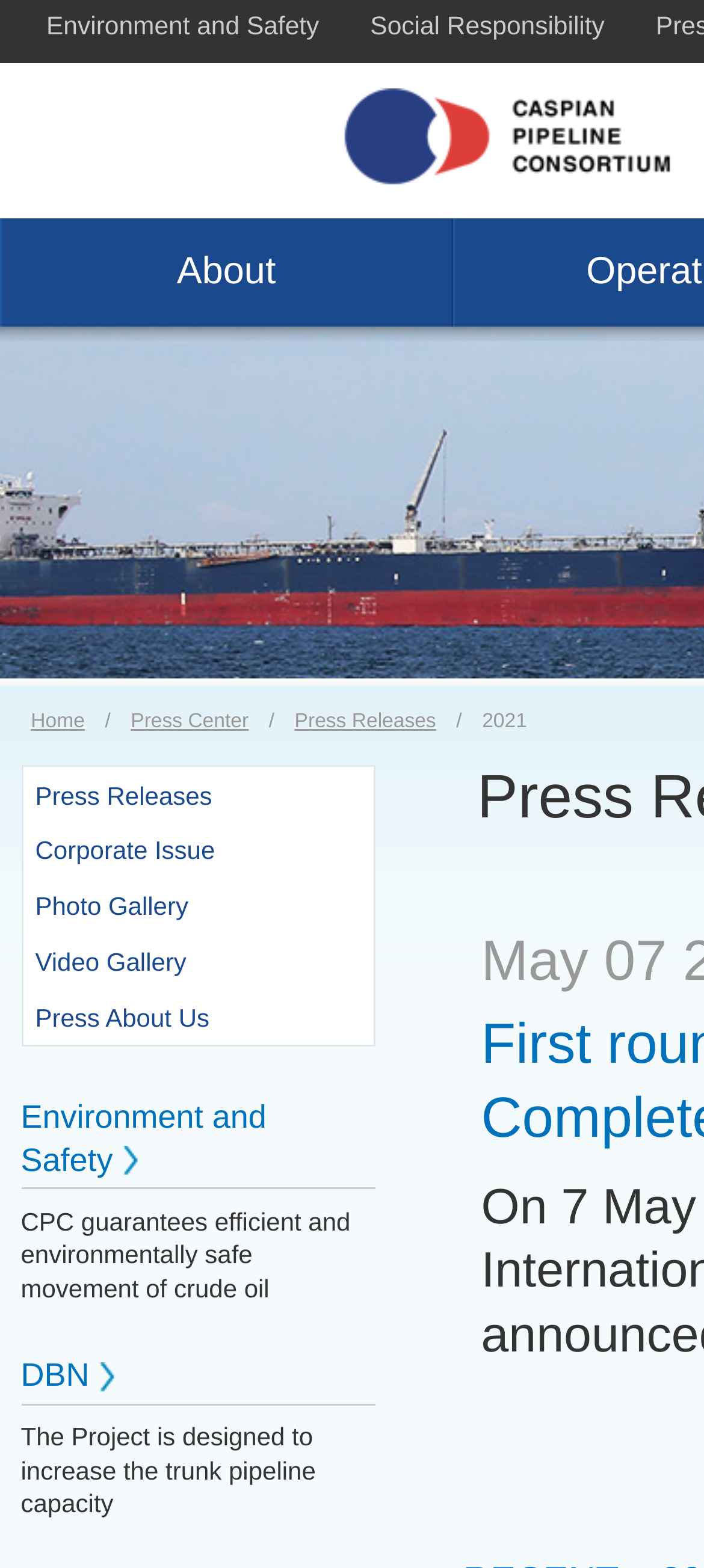Find the bounding box coordinates of the UI element according to this description: "Recettes Cooking".

None